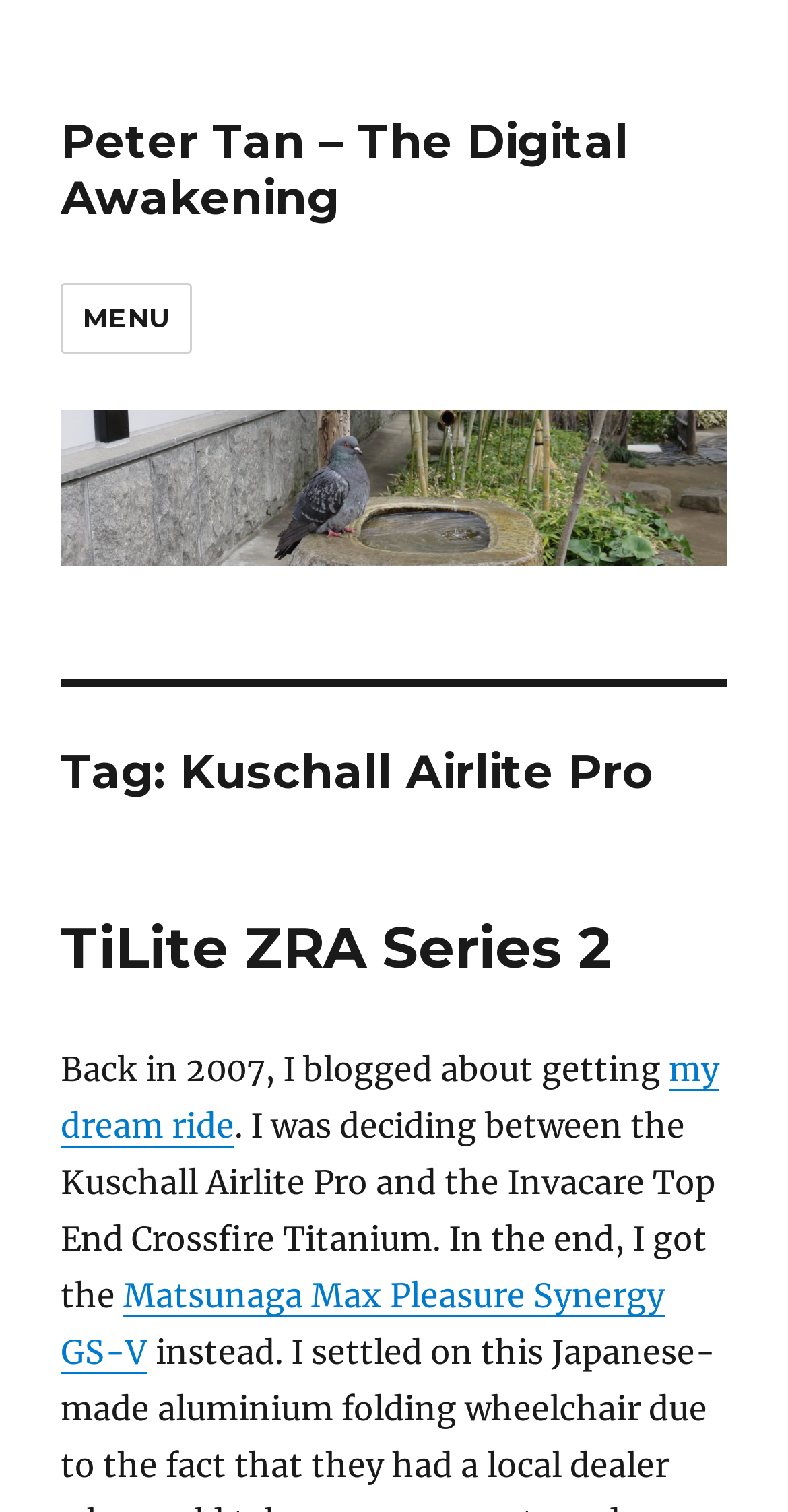Provide your answer in one word or a succinct phrase for the question: 
What is the author's name?

Peter Tan